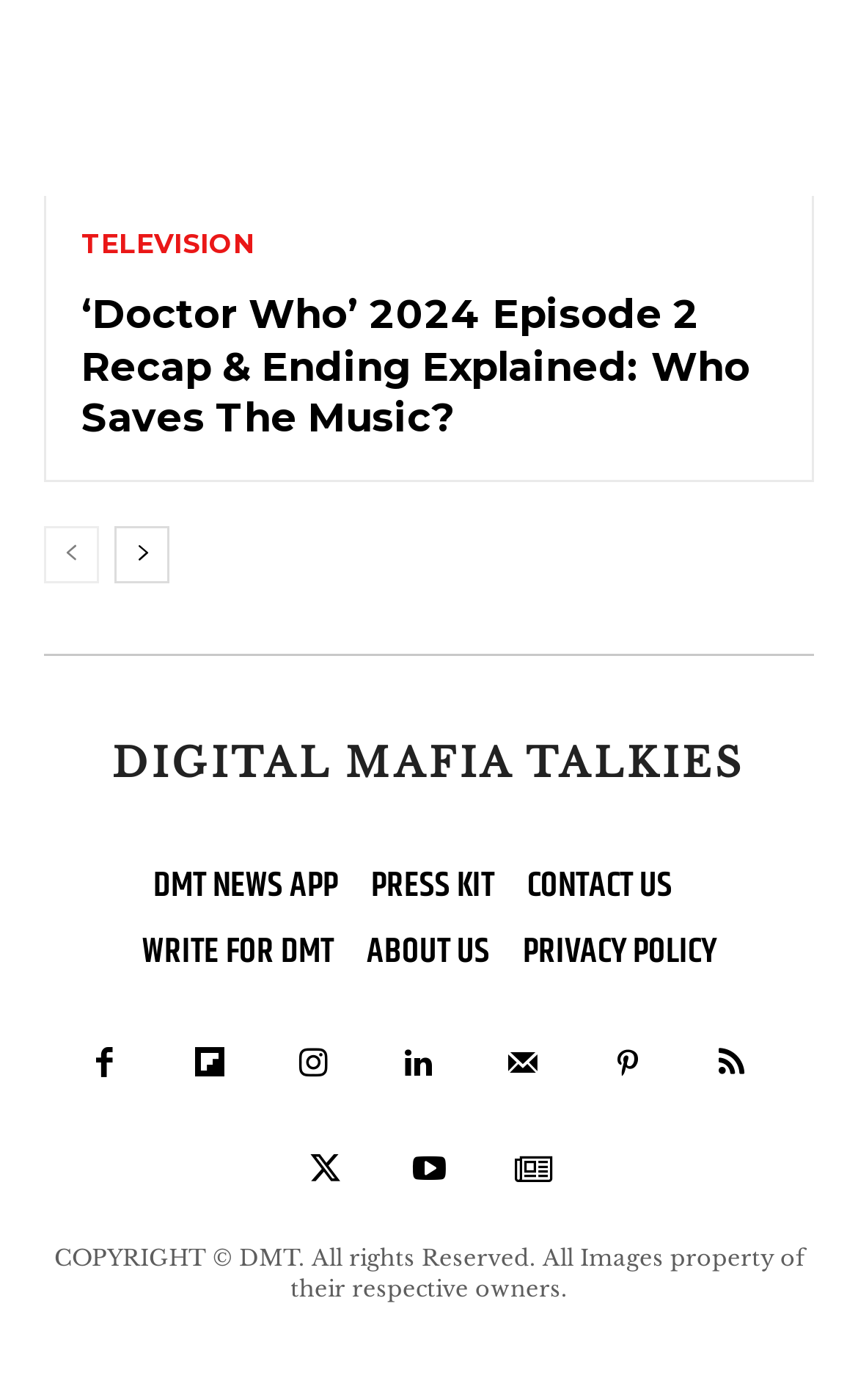Can you give a detailed response to the following question using the information from the image? What is the name of the news app?

The name of the news app can be found in the link element with the text 'DMT NEWS APP' which is located at the middle of the webpage.